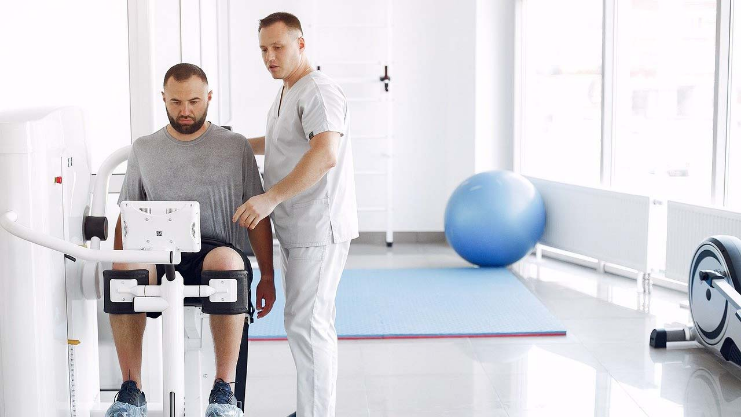Summarize the image with a detailed caption.

In a modern therapy clinic, a healthcare professional is attentively instructing a patient seated on a specialized machine designed for rehabilitation or exercise. The patient, dressed in a gray shirt and shorts, appears focused as he interacts with a digital display mounted on the equipment. The clinician, clad in a light-colored scrubs set, provides guidance with a supportive demeanor, ensuring the patient understands how to use the machine correctly. The spacious room is well-lit, featuring large windows that allow natural light to enhance the serene atmosphere. In the background, a blue exercise ball and other fitness equipment are visible, indicating a comprehensive approach to fitness and recovery. This setting underscores the emphasis on personalized care and the integration of technology in modern health practices.